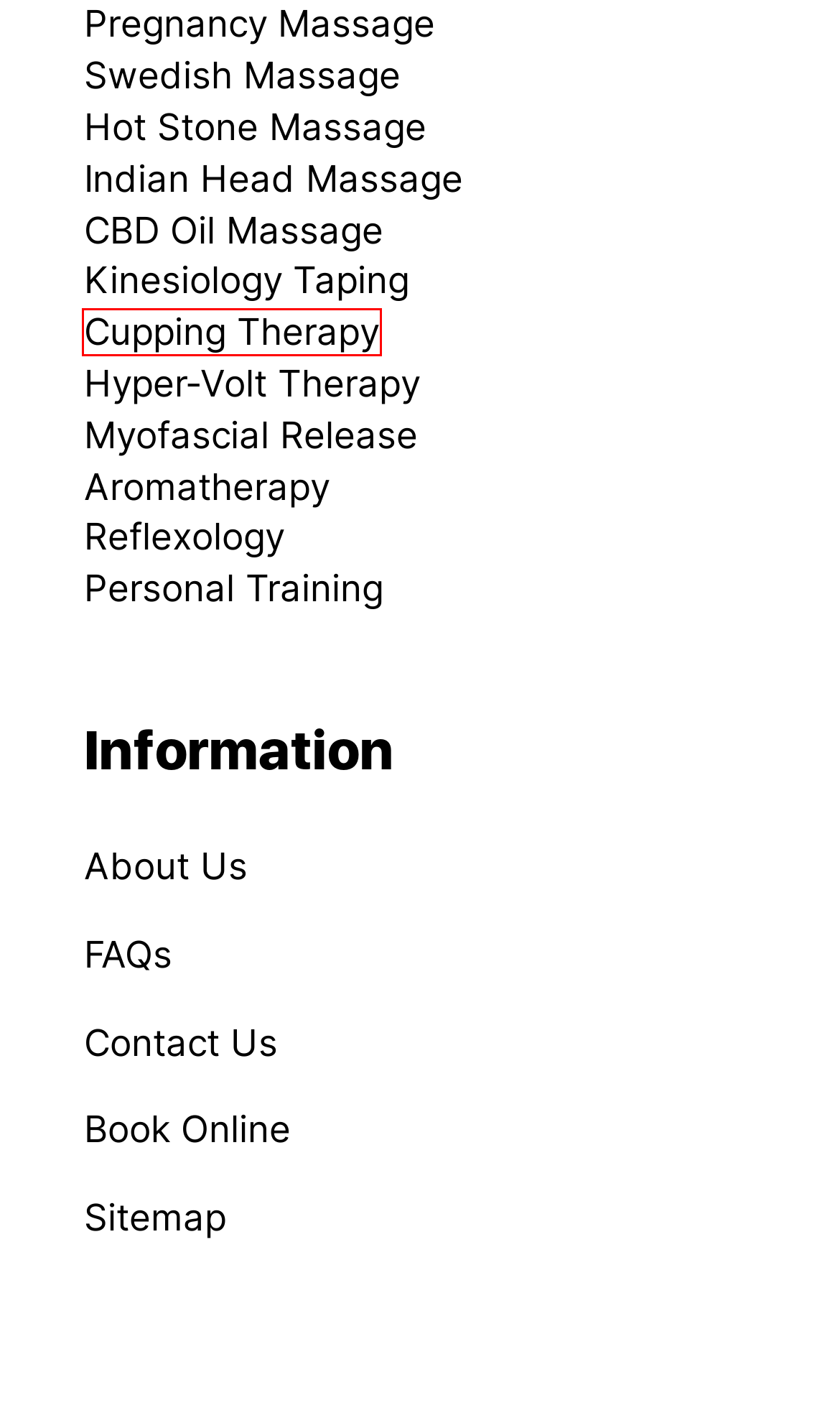Given a webpage screenshot featuring a red rectangle around a UI element, please determine the best description for the new webpage that appears after the element within the bounding box is clicked. The options are:
A. Read our Frequently Asked Questions | Circle 8 Massage
B. Pregnancy Massage Leeds | Circle 8 Massage
C. Cupping Therapy Leeds | Circle 8 Massage
D. Kinesiology Taping Leeds | Circle 8 Massage
E. Meet our Team | Circle 8 Massage
F. Reflexology Leeds - Circle 8 Massage - Learn more
G. Hot Stone Massage - Circle 8 Massage
H. Indian Head Massage - Circle 8 Massage - Learn more

C